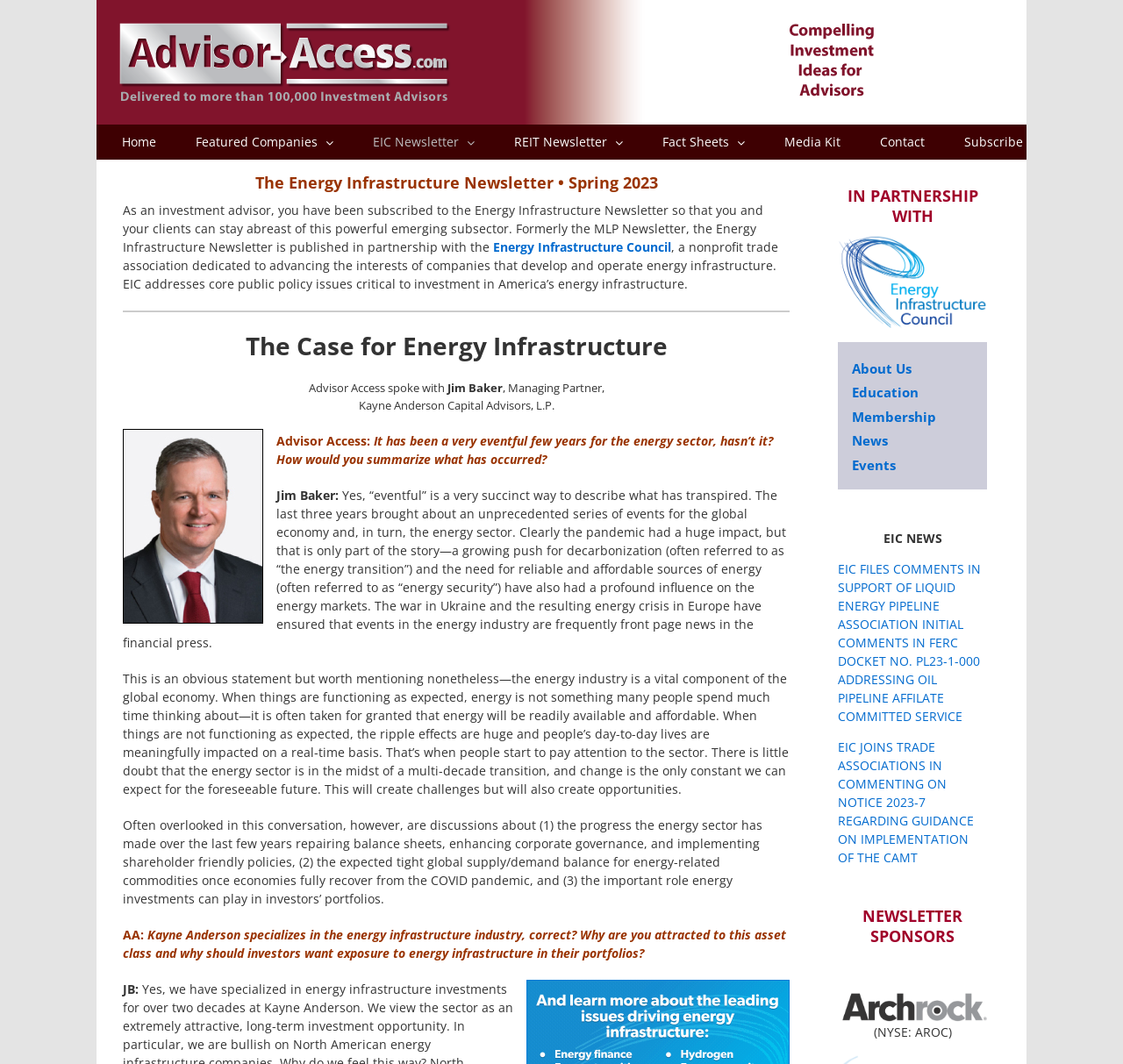Explain the webpage's layout and main content in detail.

The webpage is a newsletter focused on energy infrastructure, specifically the Spring 2023 edition. At the top, there is a logo for Advisor Access, which is an investment advisor platform. Below the logo, there is a main menu with links to various sections, including Home, Featured Companies, Fact Sheets, Media Kit, Contact, and Subscribe.

The main content of the newsletter is divided into sections. The first section is an introduction, which explains that the newsletter is published in partnership with the Energy Infrastructure Council, a nonprofit trade association. This section also provides a brief overview of the energy infrastructure sector.

The next section is an interview with Jim Baker, Managing Partner of Kayne Anderson Capital Advisors, L.P. The interview discusses the current state of the energy sector, including the impact of the pandemic, decarbonization, and energy security. Baker also highlights the importance of the energy sector in the global economy and the opportunities it presents for investors.

To the right of the main content, there is a sidebar with links to various resources, including the Energy Infrastructure Council's website, news articles, and events. There are also links to sponsors of the newsletter.

At the bottom of the page, there is a section highlighting news from the Energy Infrastructure Council, including comments on pipeline regulations and tax guidance. There is also a section listing the newsletter's sponsors.